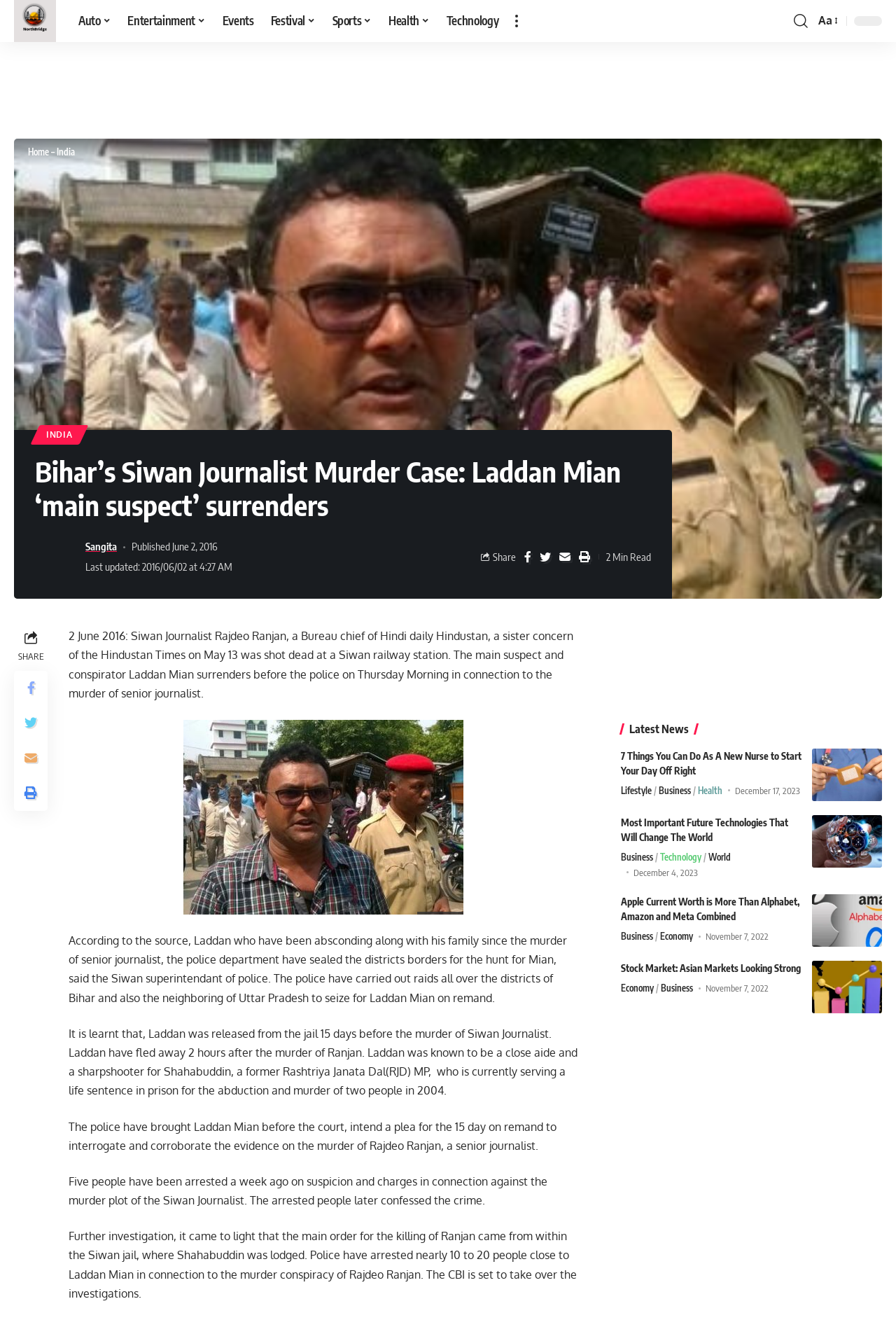What is the name of the journalist who was murdered? Look at the image and give a one-word or short phrase answer.

Rajdeo Ranjan